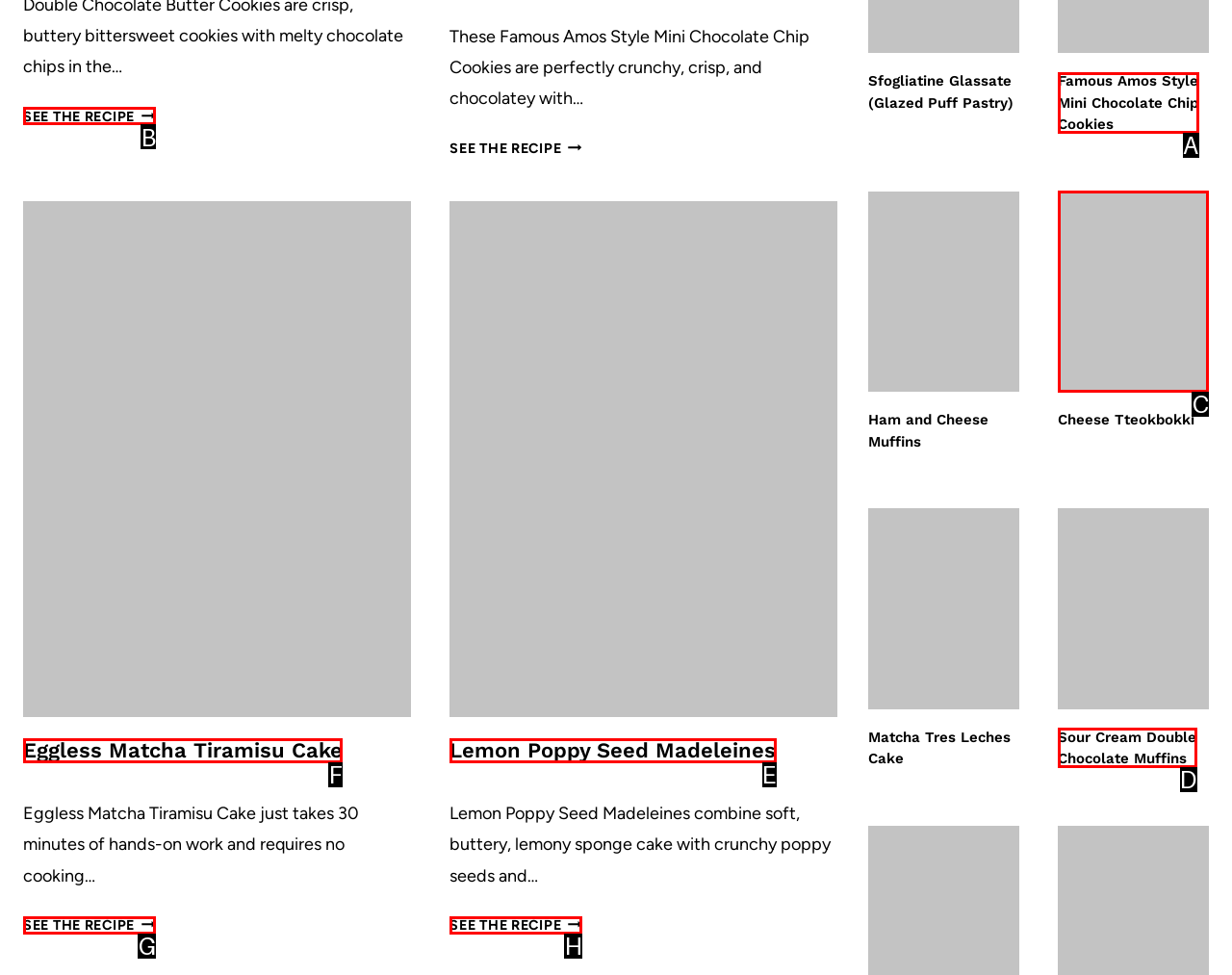Identify the correct HTML element to click to accomplish this task: Read about Eggless Matcha Tiramisu Cake
Respond with the letter corresponding to the correct choice.

F